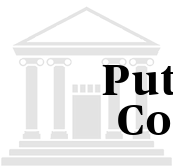What is symbolized by the prominent columns?
Please interpret the details in the image and answer the question thoroughly.

According to the caption, the prominent columns in the illustration symbolize stability and structure, which are essential elements of a classical building design and reflect the sense of community pride and institutional governance.